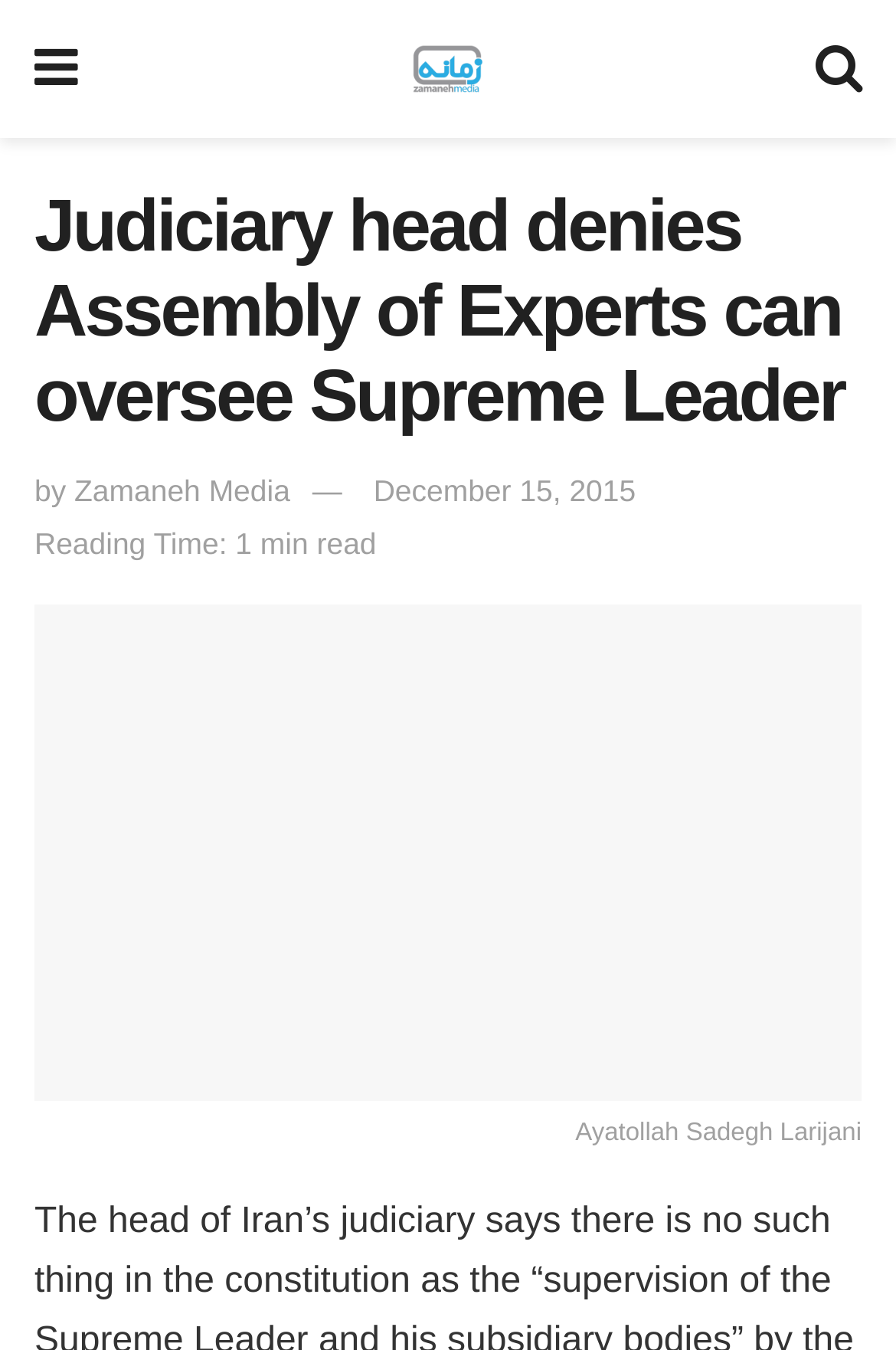Determine the bounding box for the HTML element described here: "alt="Zamaneh Media"". The coordinates should be given as [left, top, right, bottom] with each number being a float between 0 and 1.

[0.447, 0.017, 0.55, 0.085]